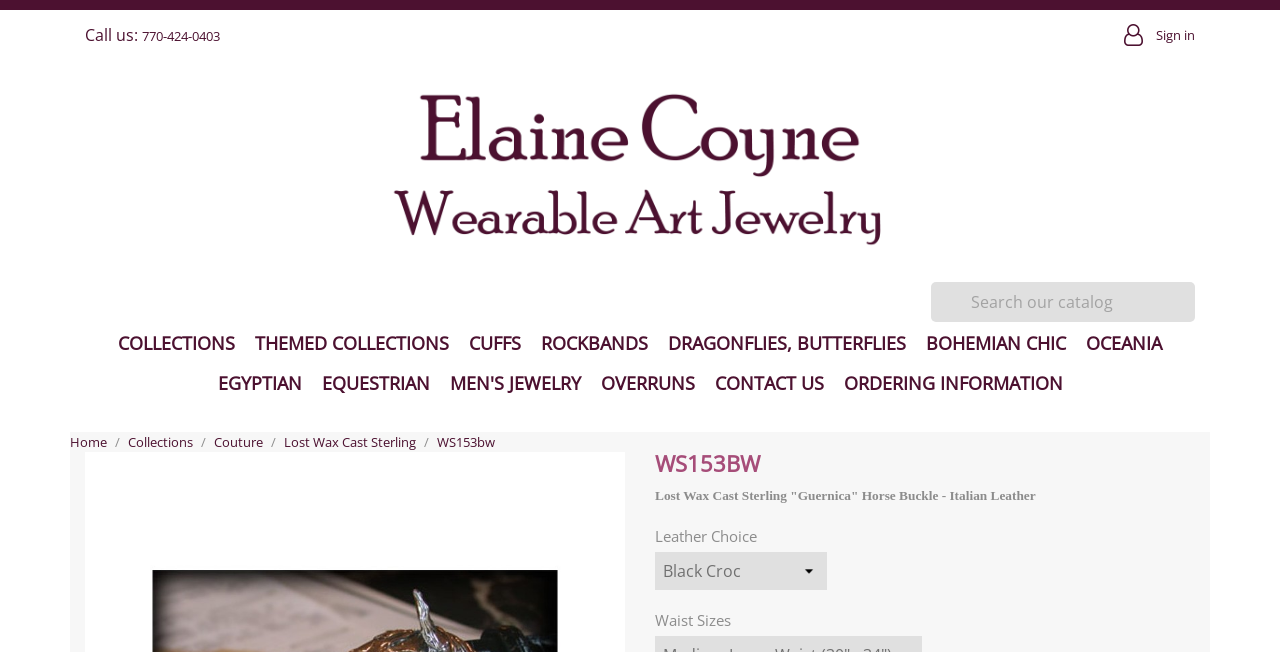Specify the bounding box coordinates of the area to click in order to follow the given instruction: "Go to Elaine Coyne Galleries."

[0.227, 0.256, 0.773, 0.289]